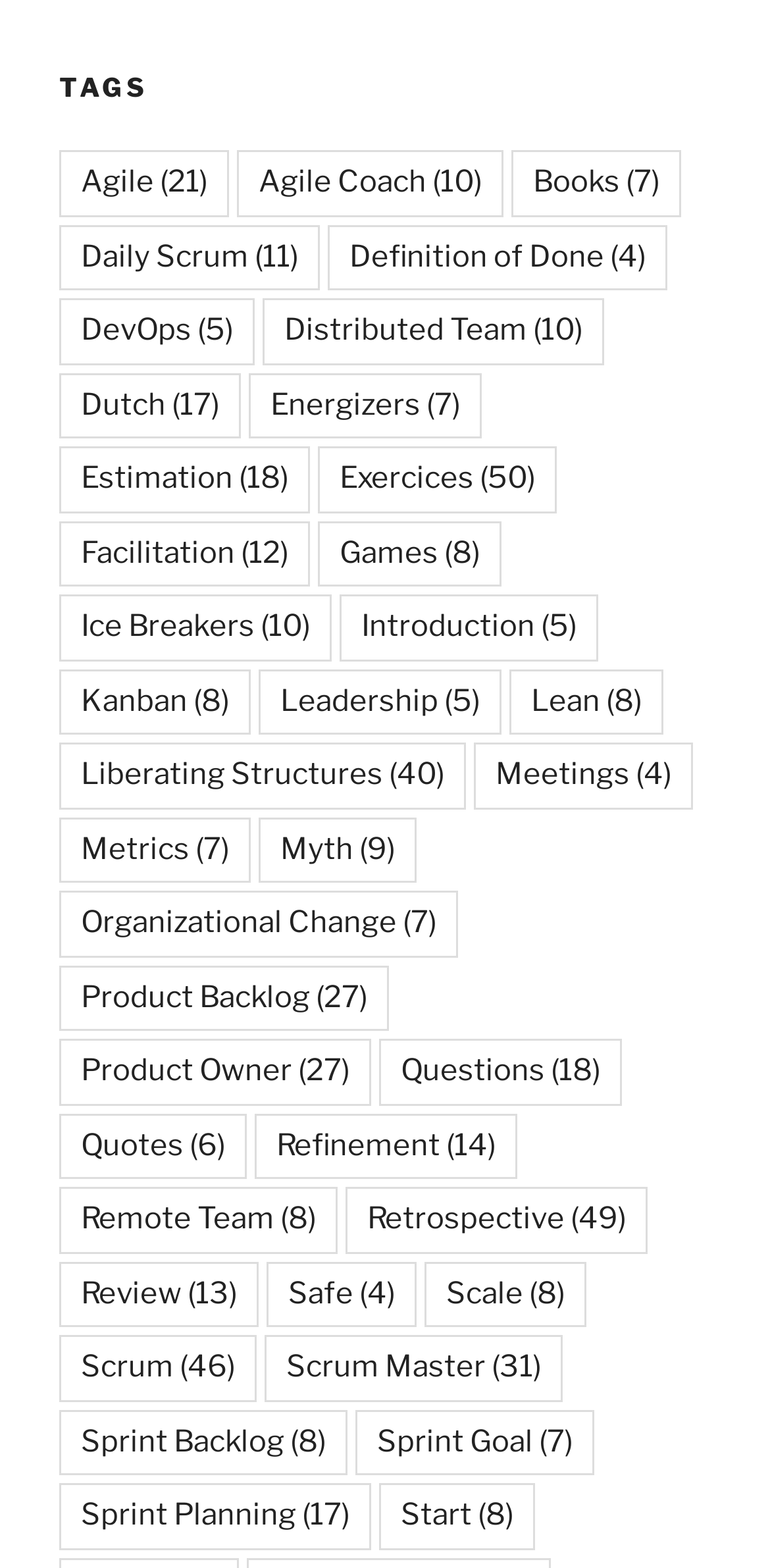Locate the bounding box coordinates of the area that needs to be clicked to fulfill the following instruction: "Check out Sprint Planning". The coordinates should be in the format of four float numbers between 0 and 1, namely [left, top, right, bottom].

[0.077, 0.946, 0.482, 0.989]